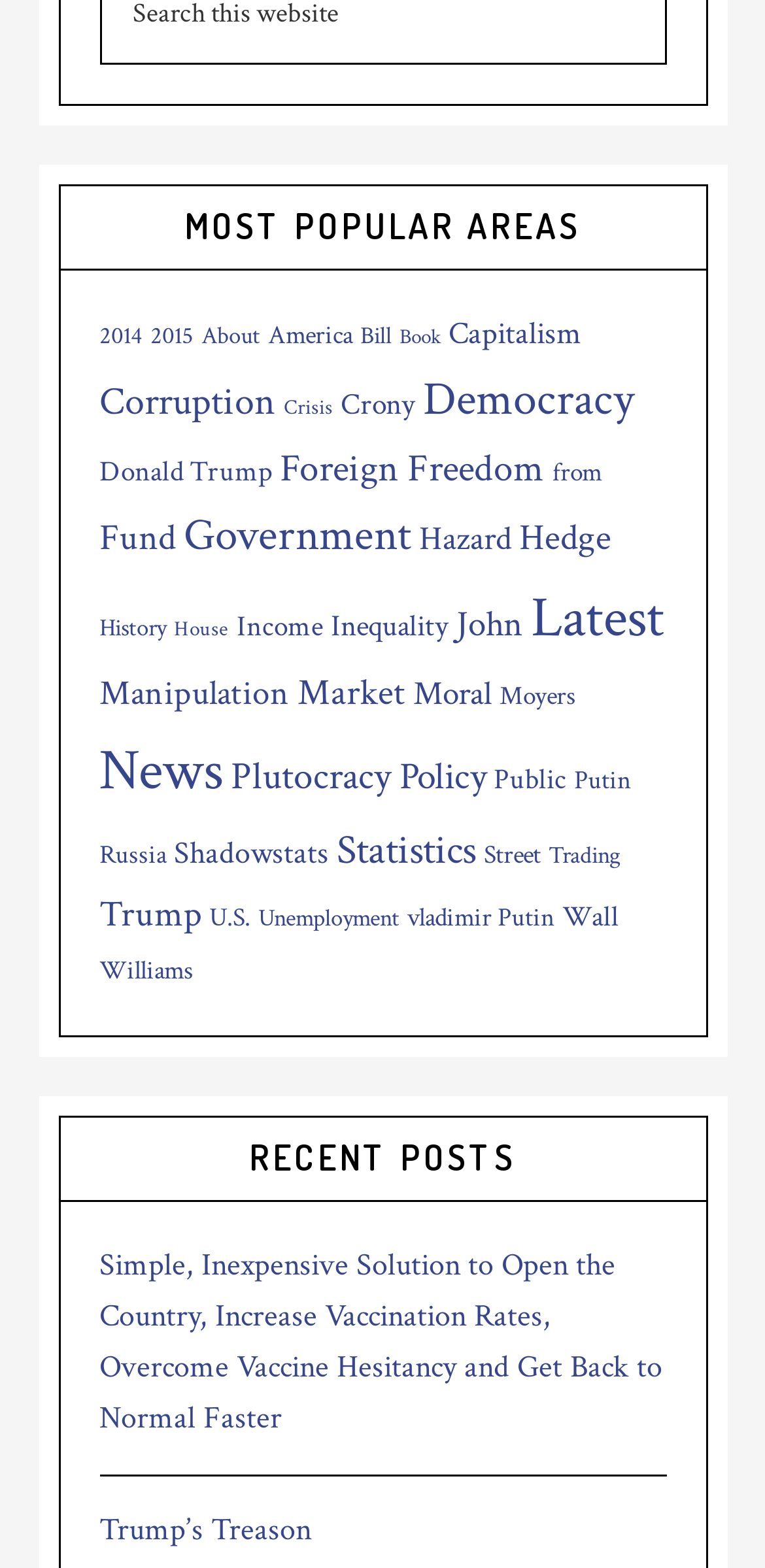Please identify the bounding box coordinates of the area that needs to be clicked to follow this instruction: "access February 2024".

None